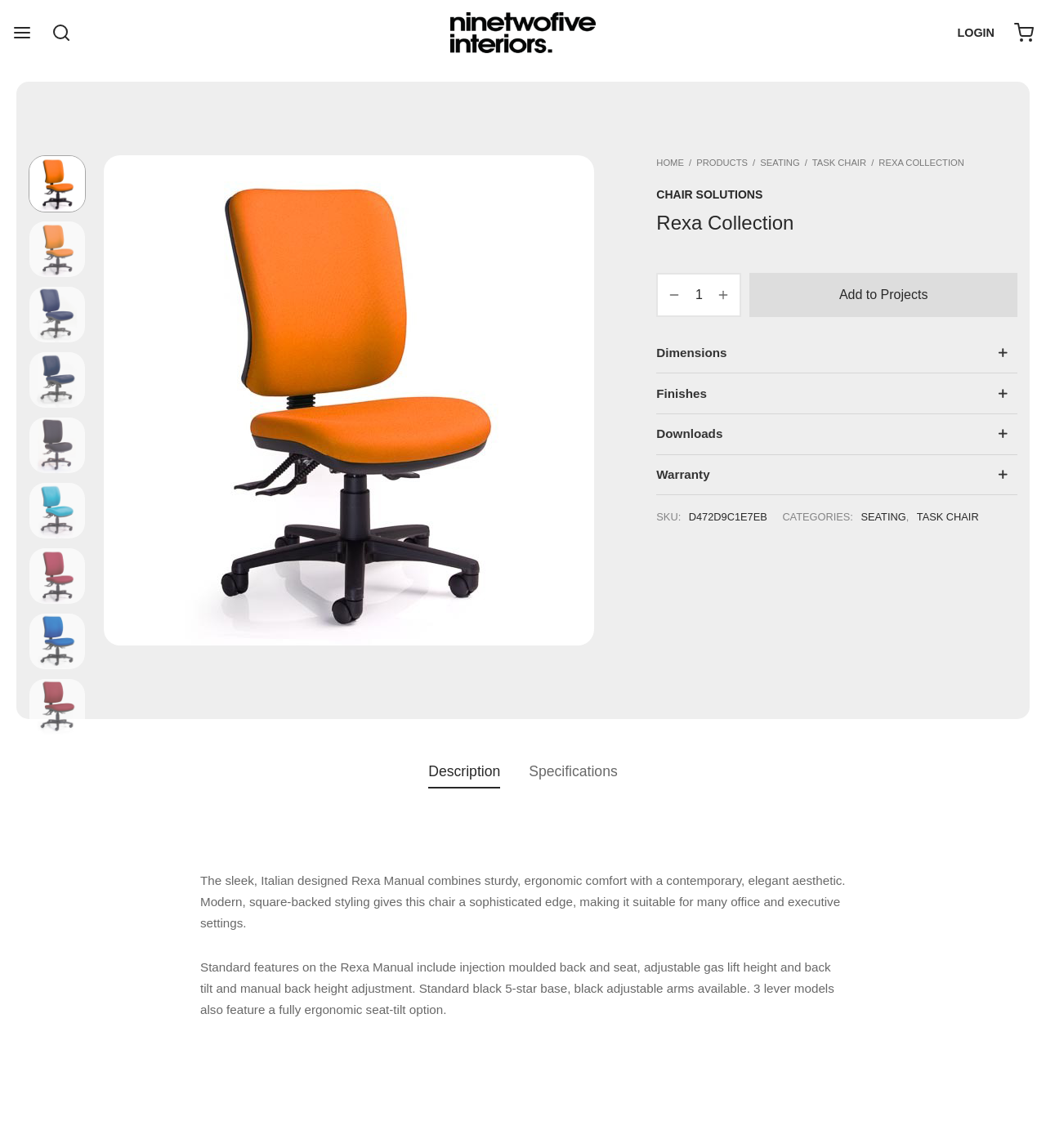Please pinpoint the bounding box coordinates for the region I should click to adhere to this instruction: "Add to Projects".

[0.717, 0.237, 0.973, 0.276]